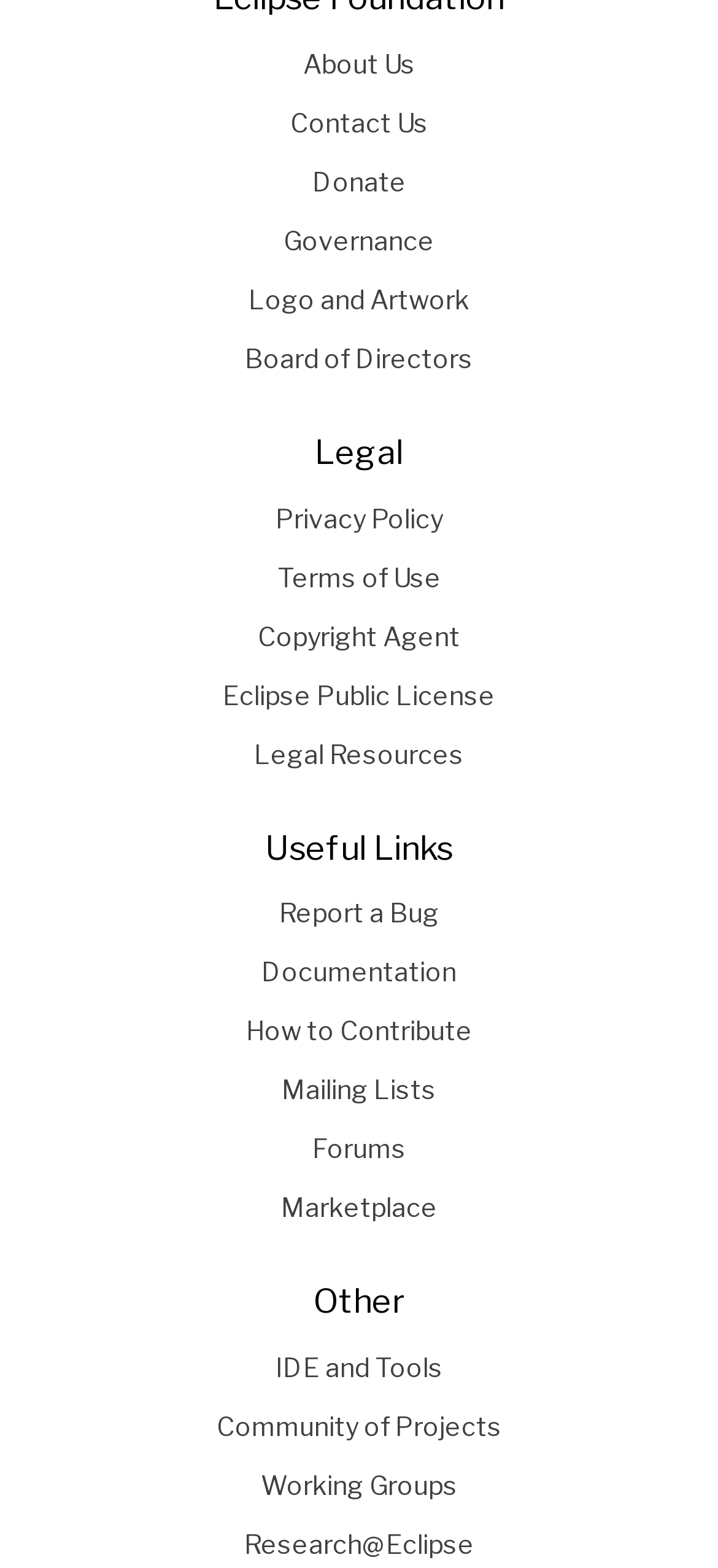Respond to the question below with a single word or phrase: What is the second link under the 'Other' heading?

Community of Projects